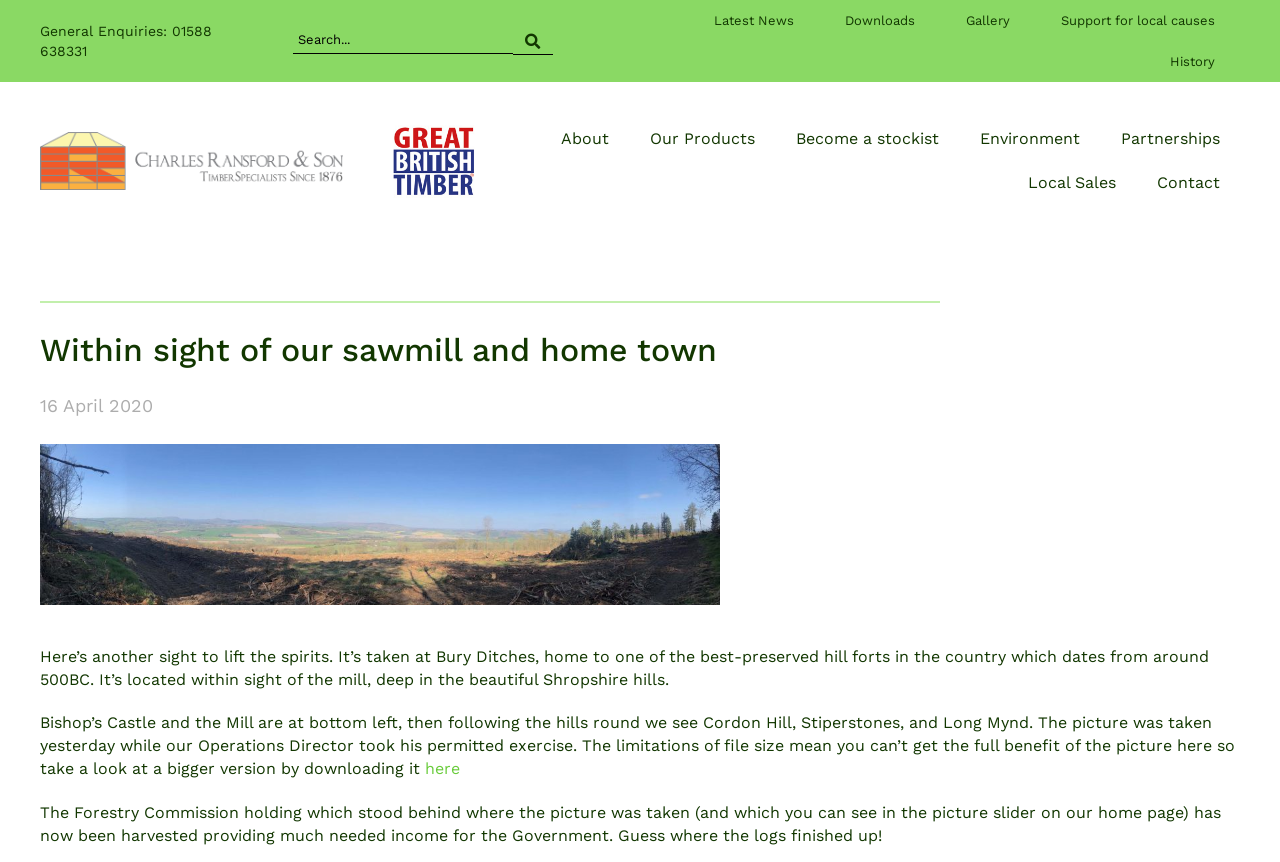Please examine the image and provide a detailed answer to the question: What is the purpose of the Operations Director's exercise mentioned on the webpage?

I found the purpose of the Operations Director's exercise by reading the static text element that describes the picture, which says 'The picture was taken yesterday while our Operations Director took his permitted exercise'.